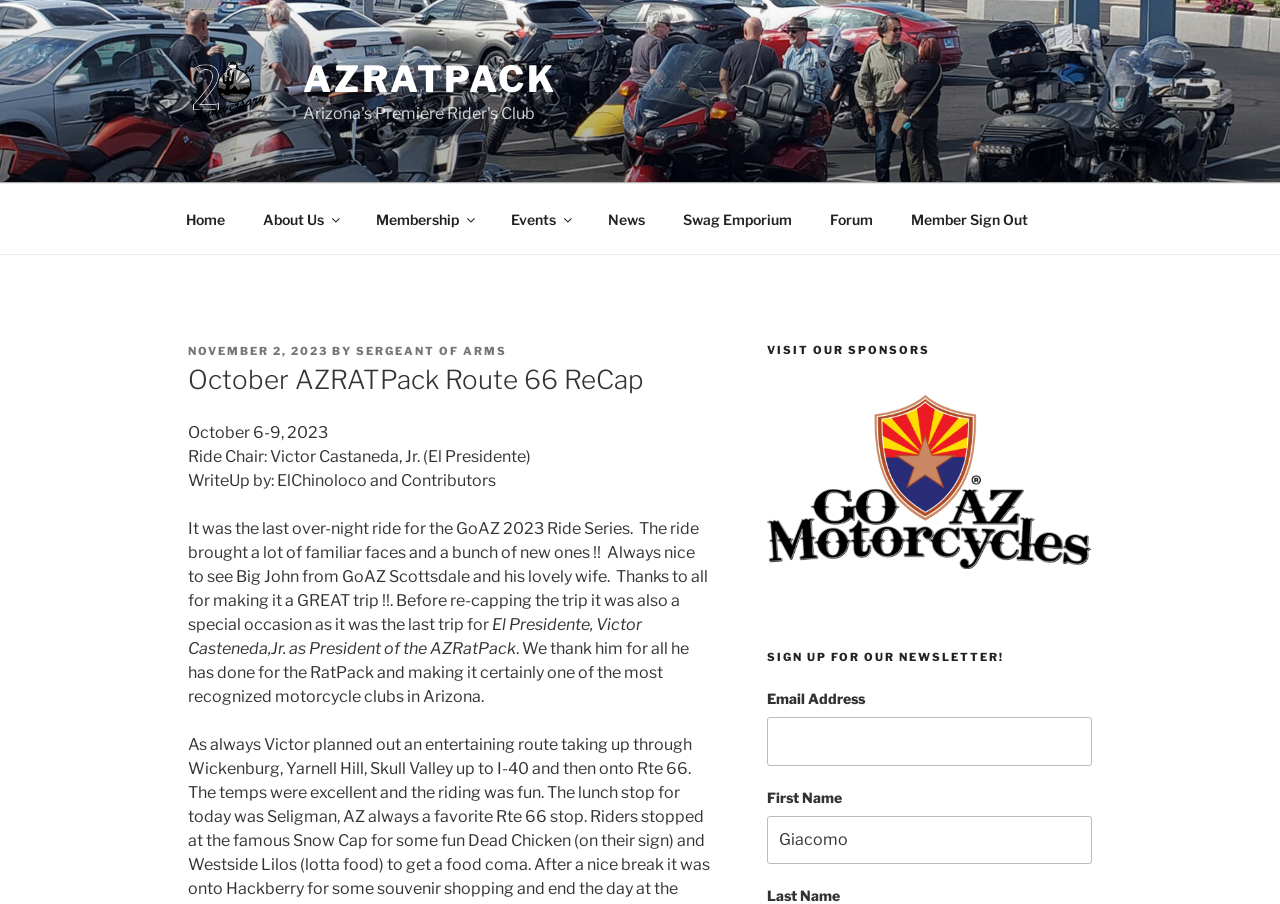Respond with a single word or short phrase to the following question: 
What is the date of the last over-night ride for the GoAZ 2023 Ride Series?

October 6-9, 2023